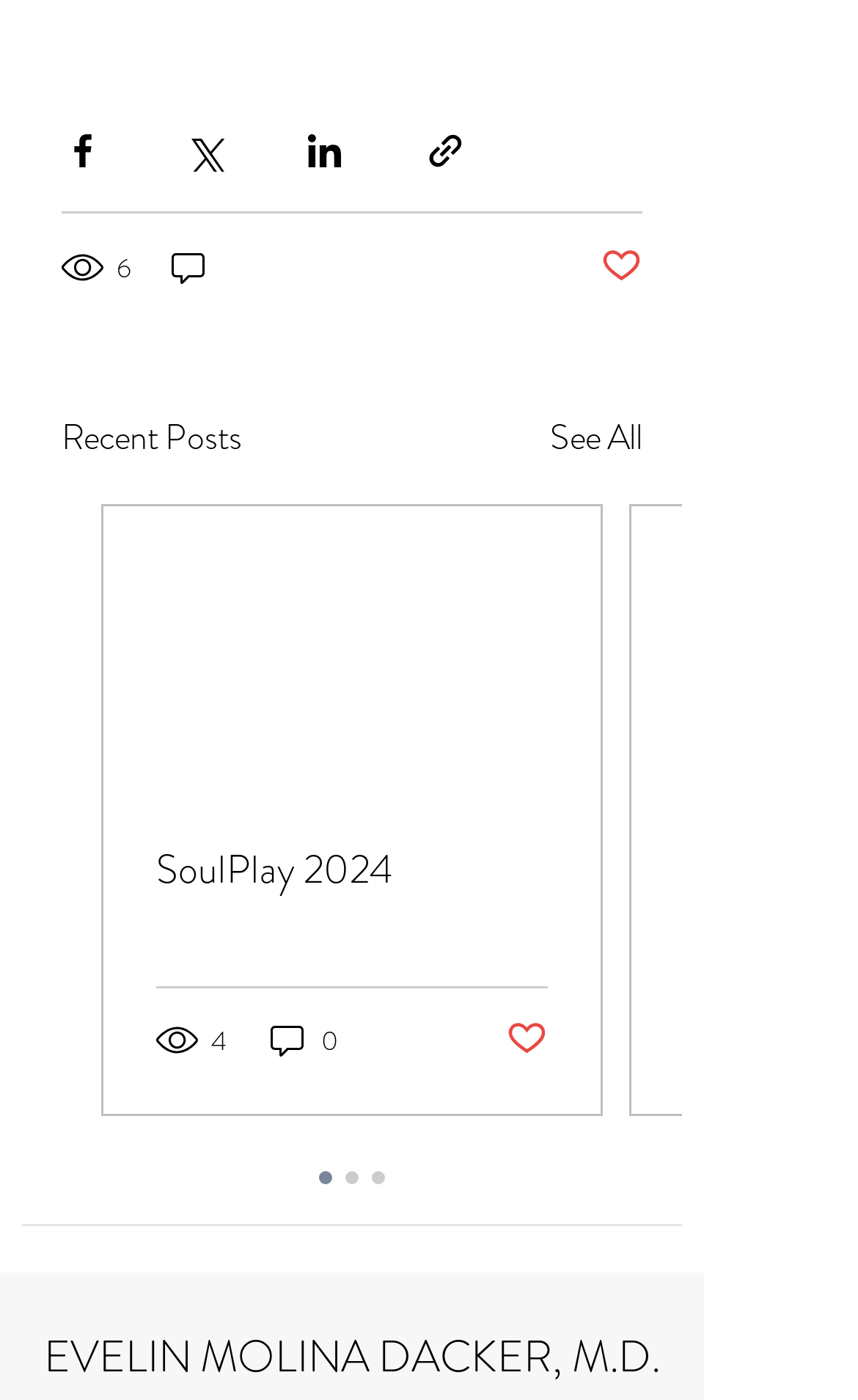Determine the bounding box coordinates of the region to click in order to accomplish the following instruction: "View profile of EVELIN MOLINA DACKER, M.D.". Provide the coordinates as four float numbers between 0 and 1, specifically [left, top, right, bottom].

[0.051, 0.946, 0.769, 0.992]